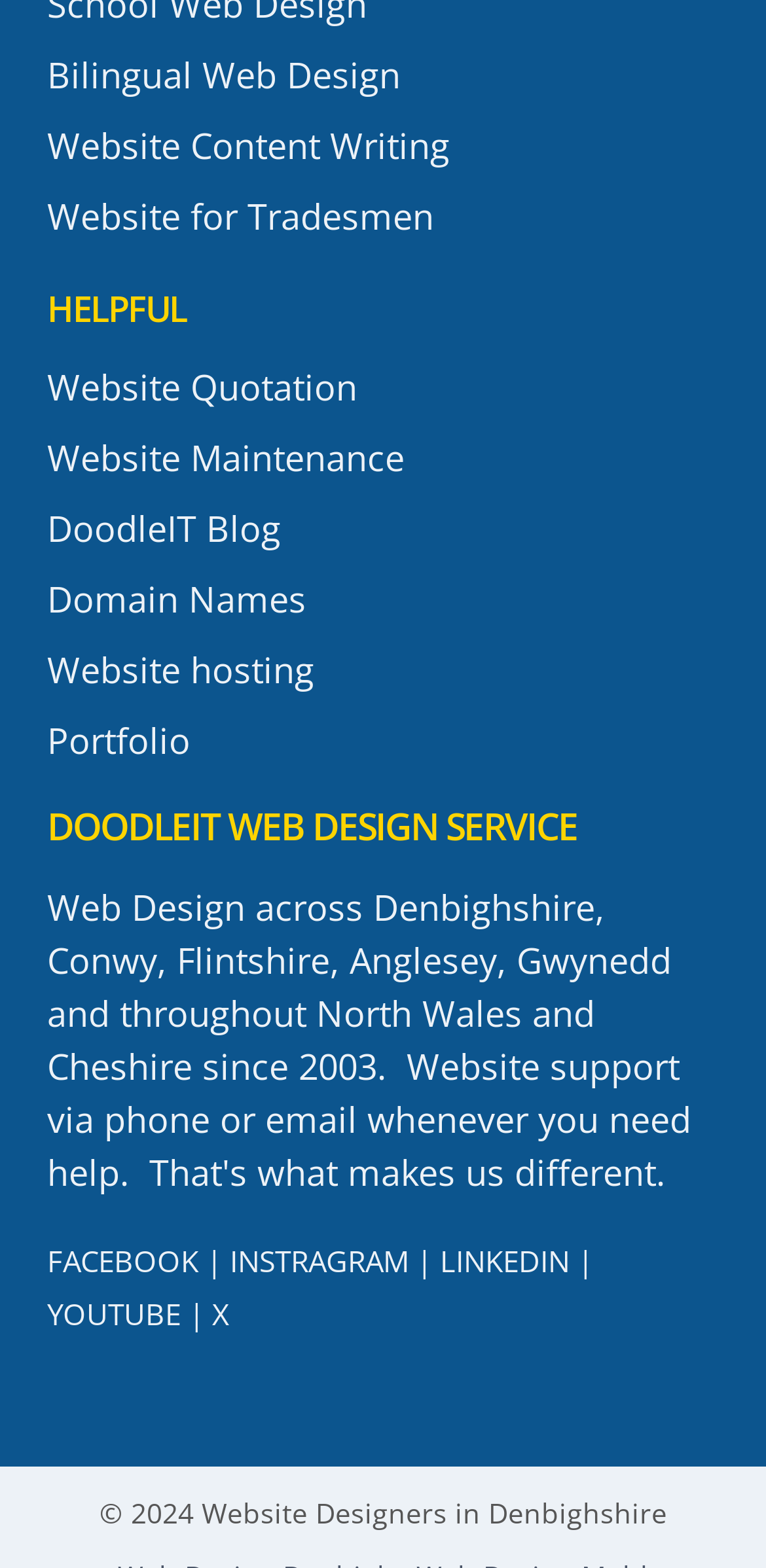Specify the bounding box coordinates of the area that needs to be clicked to achieve the following instruction: "Click on Bilingual Web Design".

[0.062, 0.026, 0.938, 0.071]